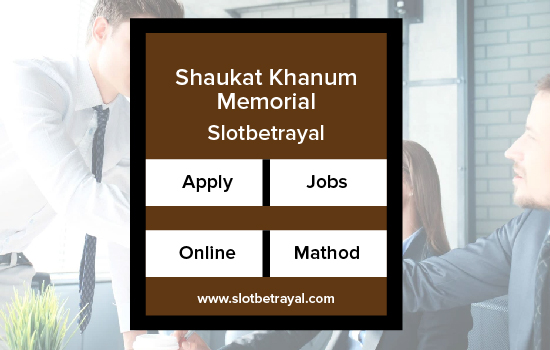Describe all the important aspects and details of the image.

The image showcases a promotional graphic for the Shaukat Khanum Memorial Hospital, prominently featuring the title "Shaukat Khanum Memorial" at the top, followed by the word "Slotbetrayal." The design includes four interactive buttons labeled "Apply," "Jobs," "Online," and "Mathod," indicating various options for engagement or application related to job opportunities. The background hints at a professional environment, capturing individuals engaged in conversation, suggesting a focus on collaboration and recruitment. The website link "www.slotbetrayal.com" is also displayed, directing viewers to further information or applications. This graphic is aligned with the announcement of job openings at the Shaukat Khanum Memorial Cancer Hospital for 2024, inviting suitable candidates to apply for various positions.